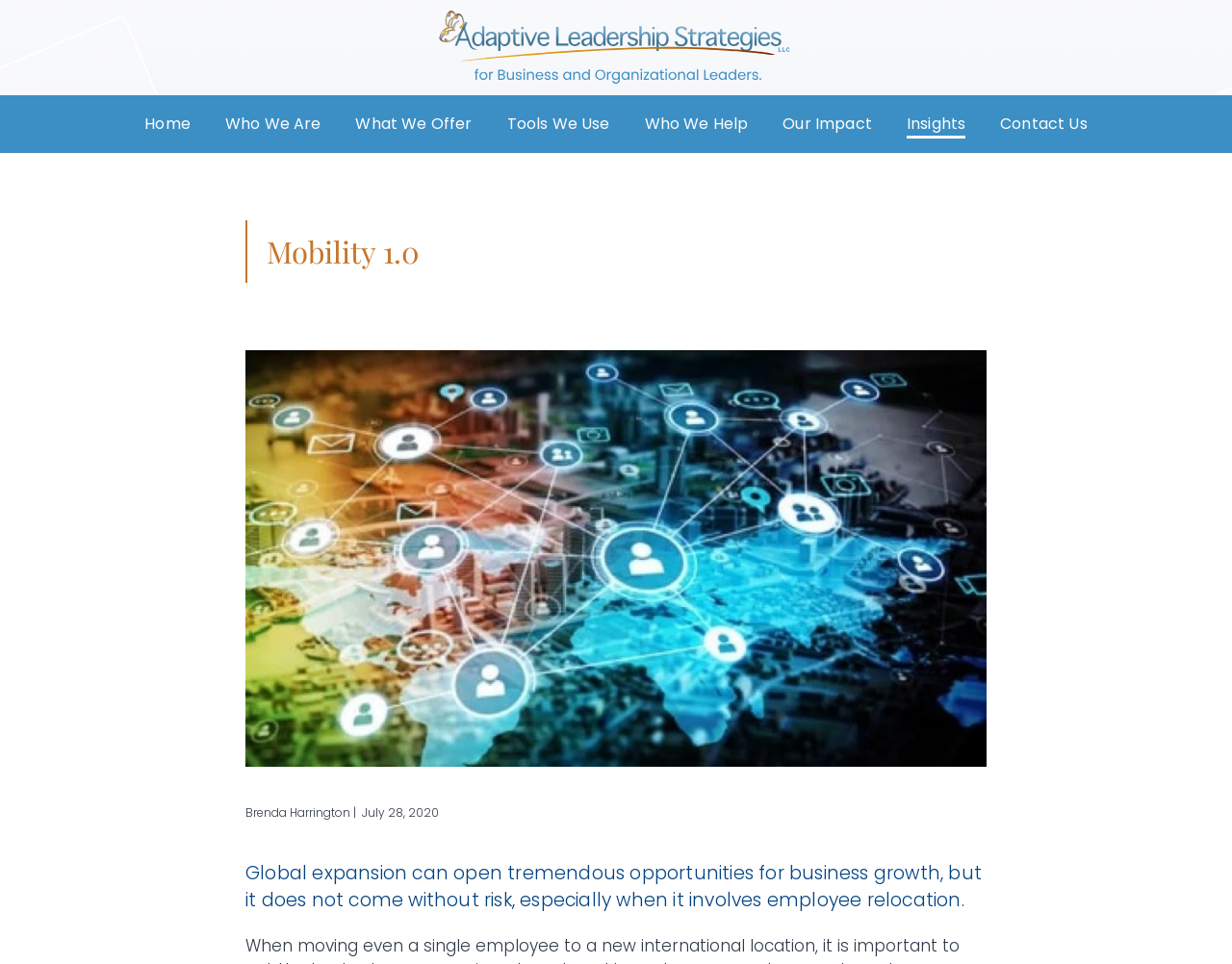Determine the coordinates of the bounding box that should be clicked to complete the instruction: "Read insights". The coordinates should be represented by four float numbers between 0 and 1: [left, top, right, bottom].

[0.736, 0.098, 0.784, 0.158]